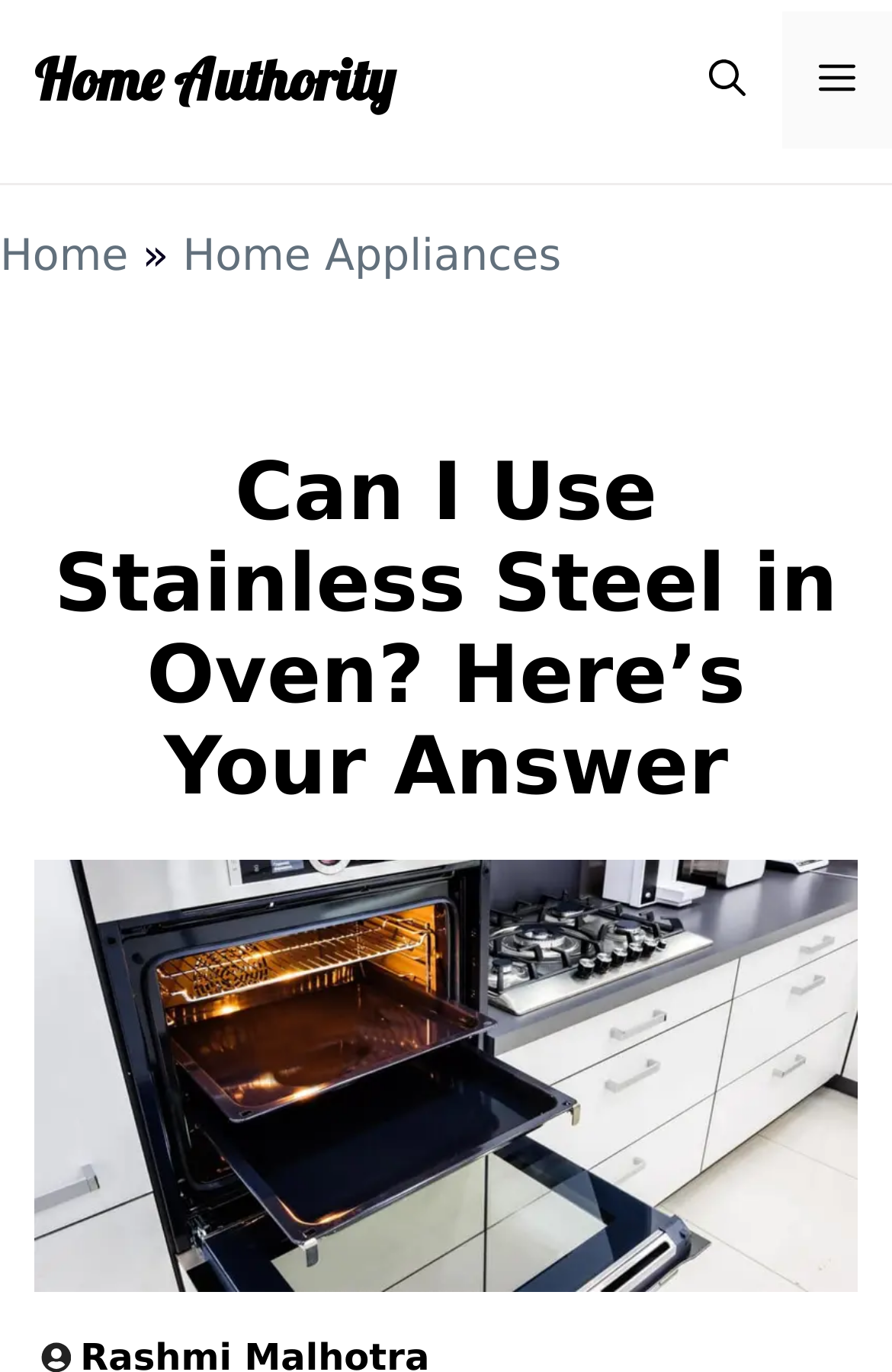What is the topic of the main image?
Answer the question with a single word or phrase by looking at the picture.

stainless steel utensils in oven